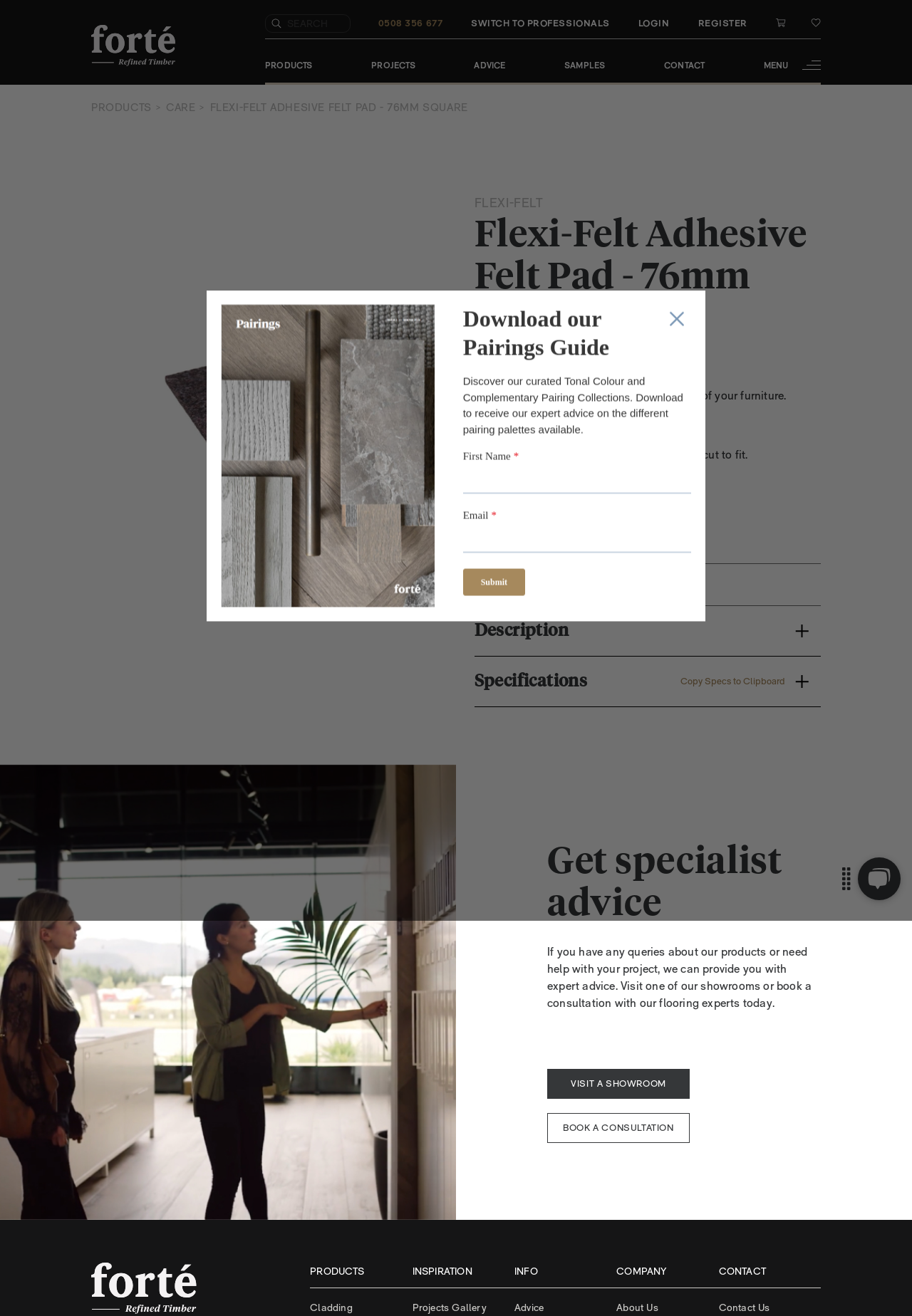Please determine the bounding box coordinates of the element's region to click for the following instruction: "Copy product specifications to clipboard".

[0.746, 0.514, 0.861, 0.522]